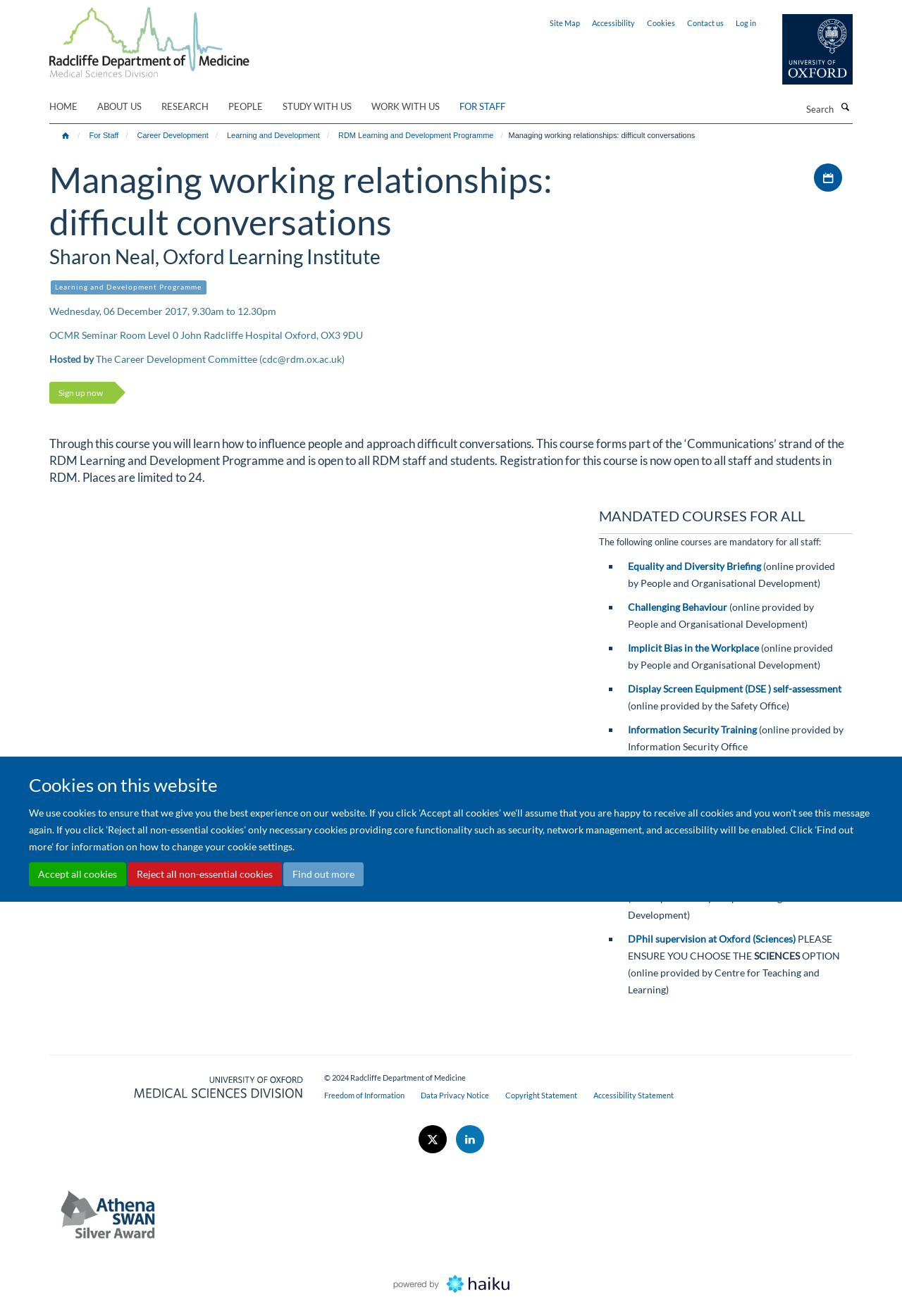What is the location of the course?
Please answer the question as detailed as possible.

I found the answer by reading the course information, which provides the location of the course as 'OCMR Seminar Room Level 0 John Radcliffe Hospital Oxford, OX3 9DU'.